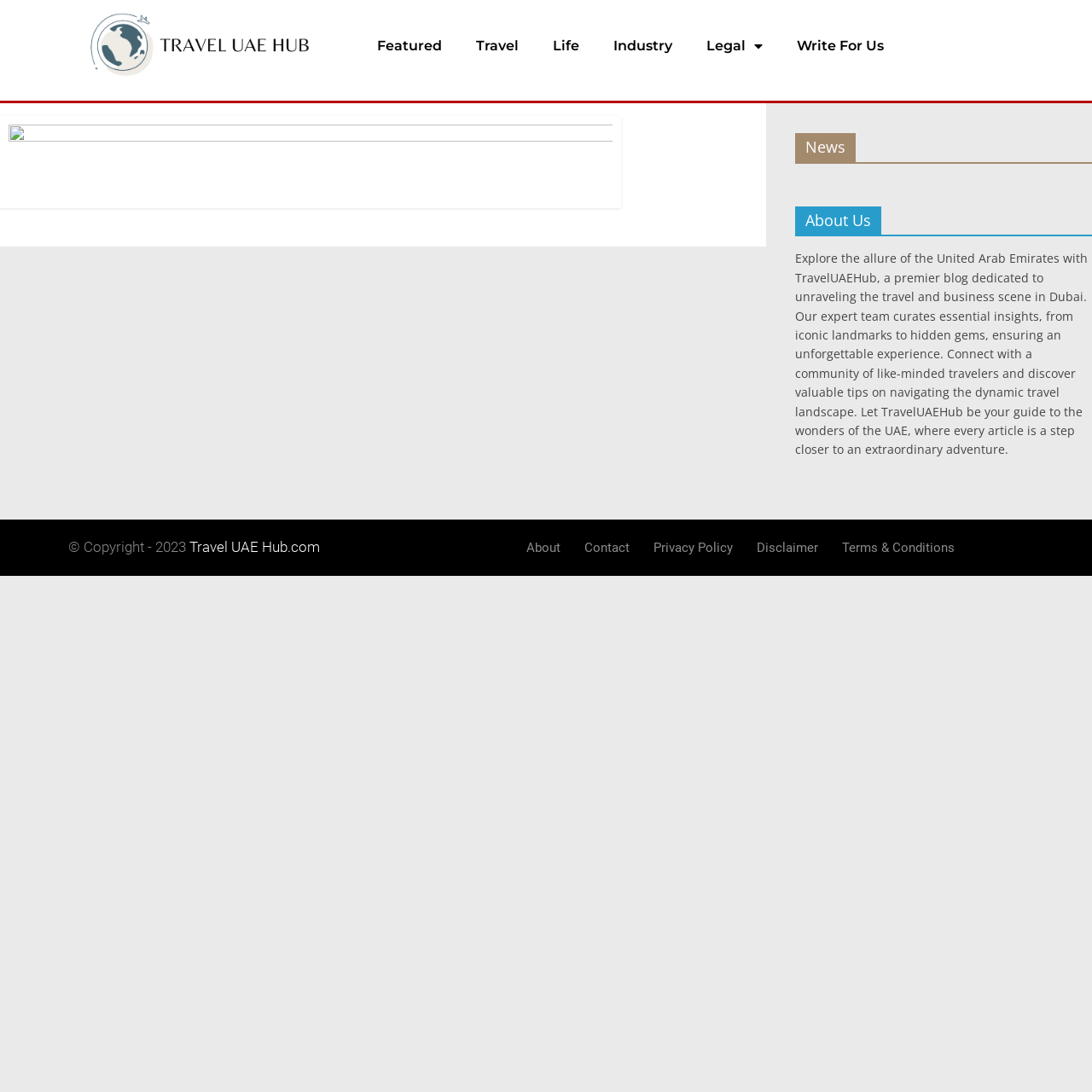Please identify the bounding box coordinates of the element's region that I should click in order to complete the following instruction: "Go to the Contact page". The bounding box coordinates consist of four float numbers between 0 and 1, i.e., [left, top, right, bottom].

[0.519, 0.483, 0.592, 0.519]